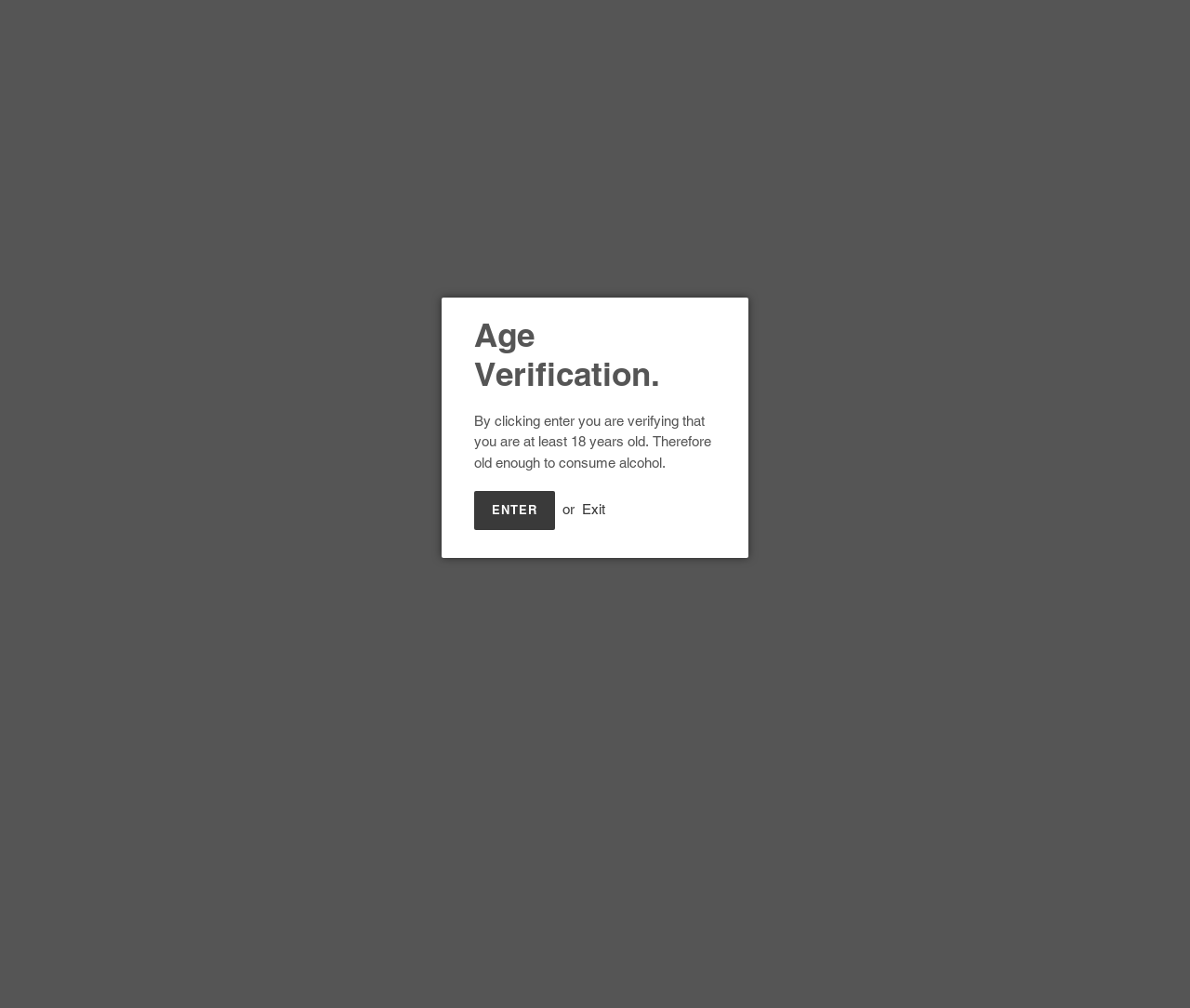What is the purpose of the 'Add to cart' button?
Make sure to answer the question with a detailed and comprehensive explanation.

I inferred this by looking at the button's label, which says 'Add to cart'. This suggests that clicking the button will add the product to the user's shopping cart.